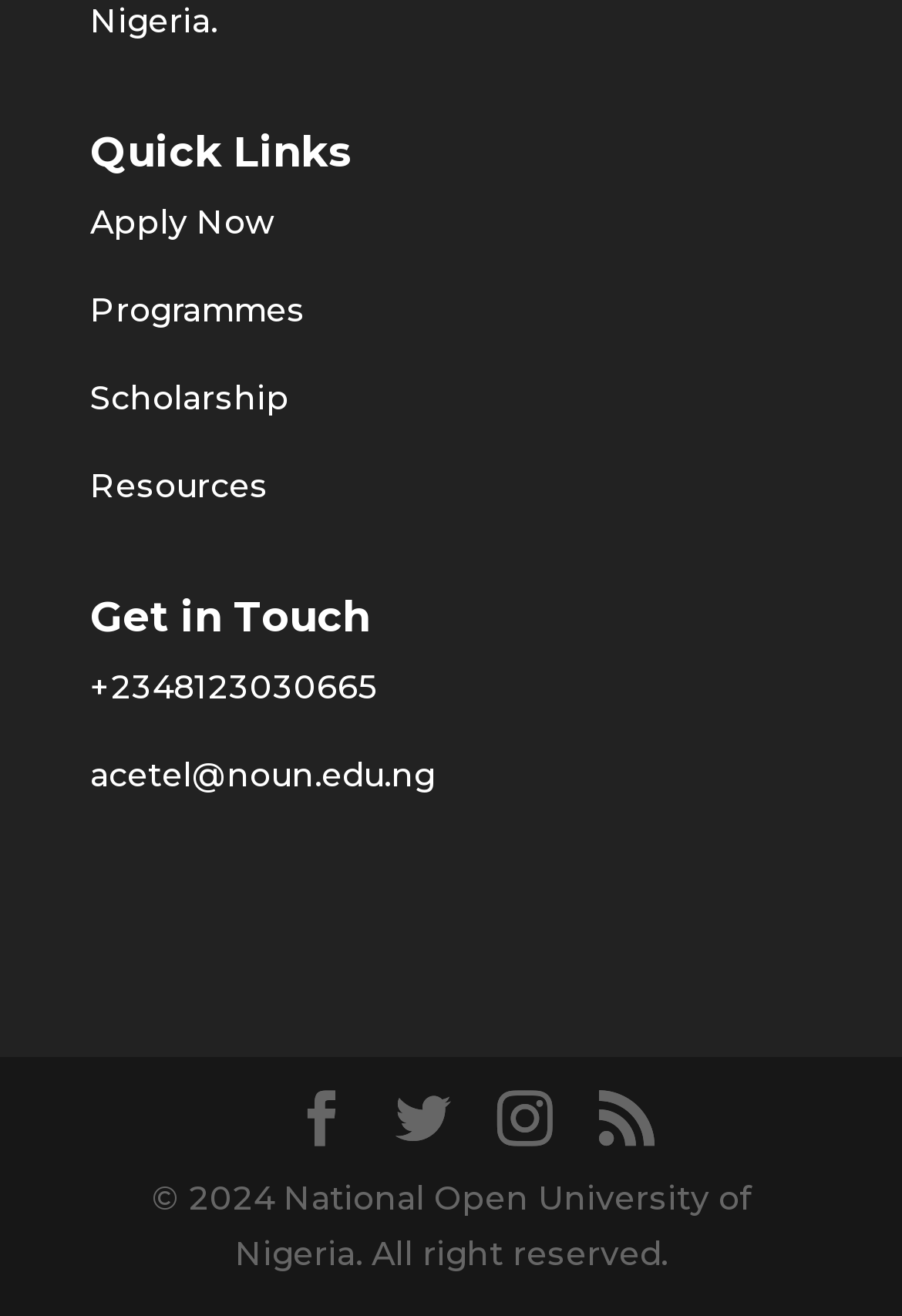What is the copyright year?
Utilize the information in the image to give a detailed answer to the question.

The copyright year is '2024' which is mentioned in the footer of the webpage, in the text '© 2024 National Open University of Nigeria. All right reserved.' with a bounding box of [0.168, 0.894, 0.832, 0.968].